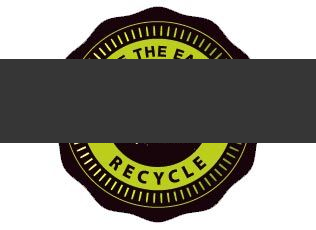What text is prominently displayed on the badge?
From the screenshot, supply a one-word or short-phrase answer.

RECYCLE